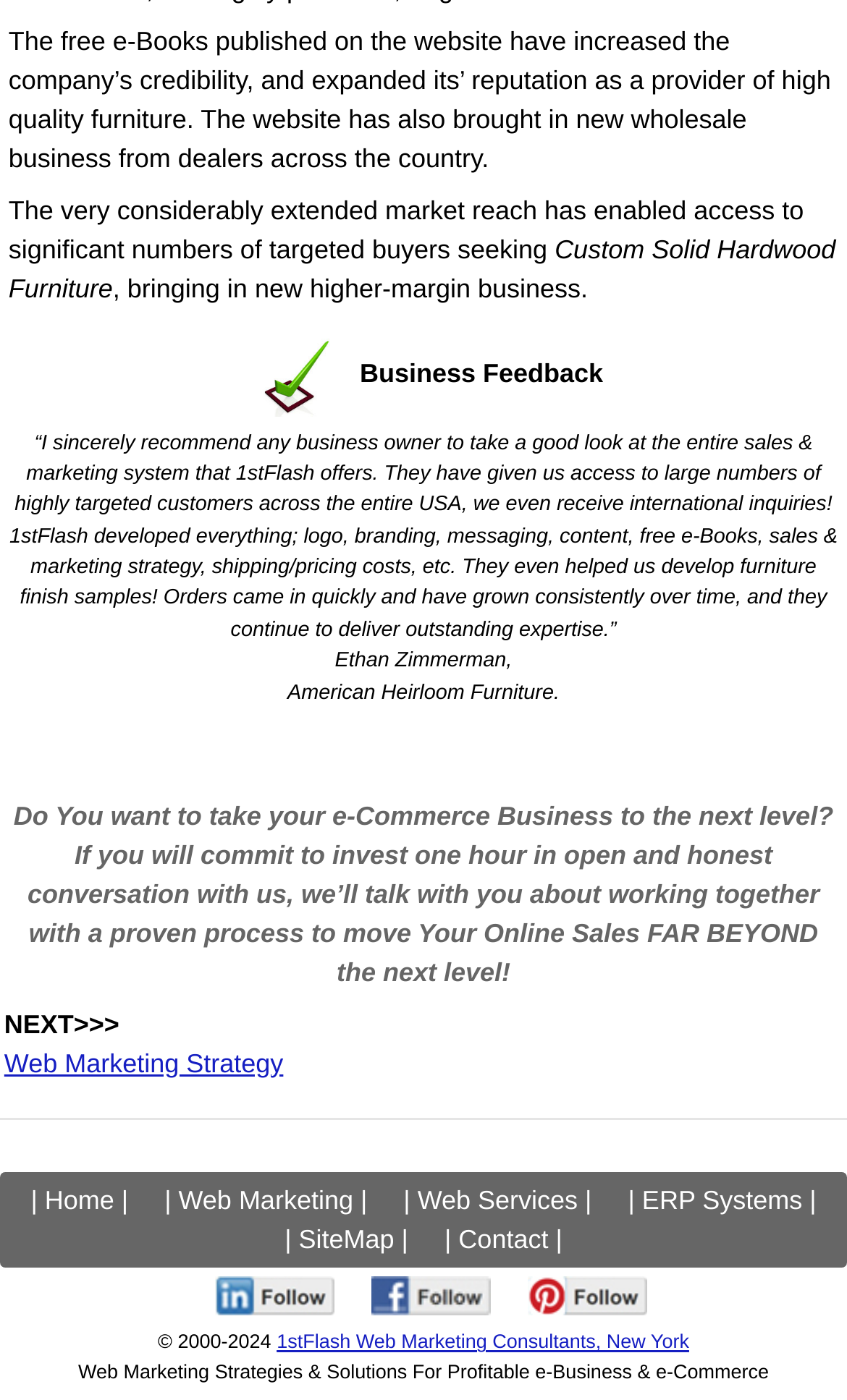Using the description "| Web Marketing |", predict the bounding box of the relevant HTML element.

[0.194, 0.847, 0.434, 0.869]